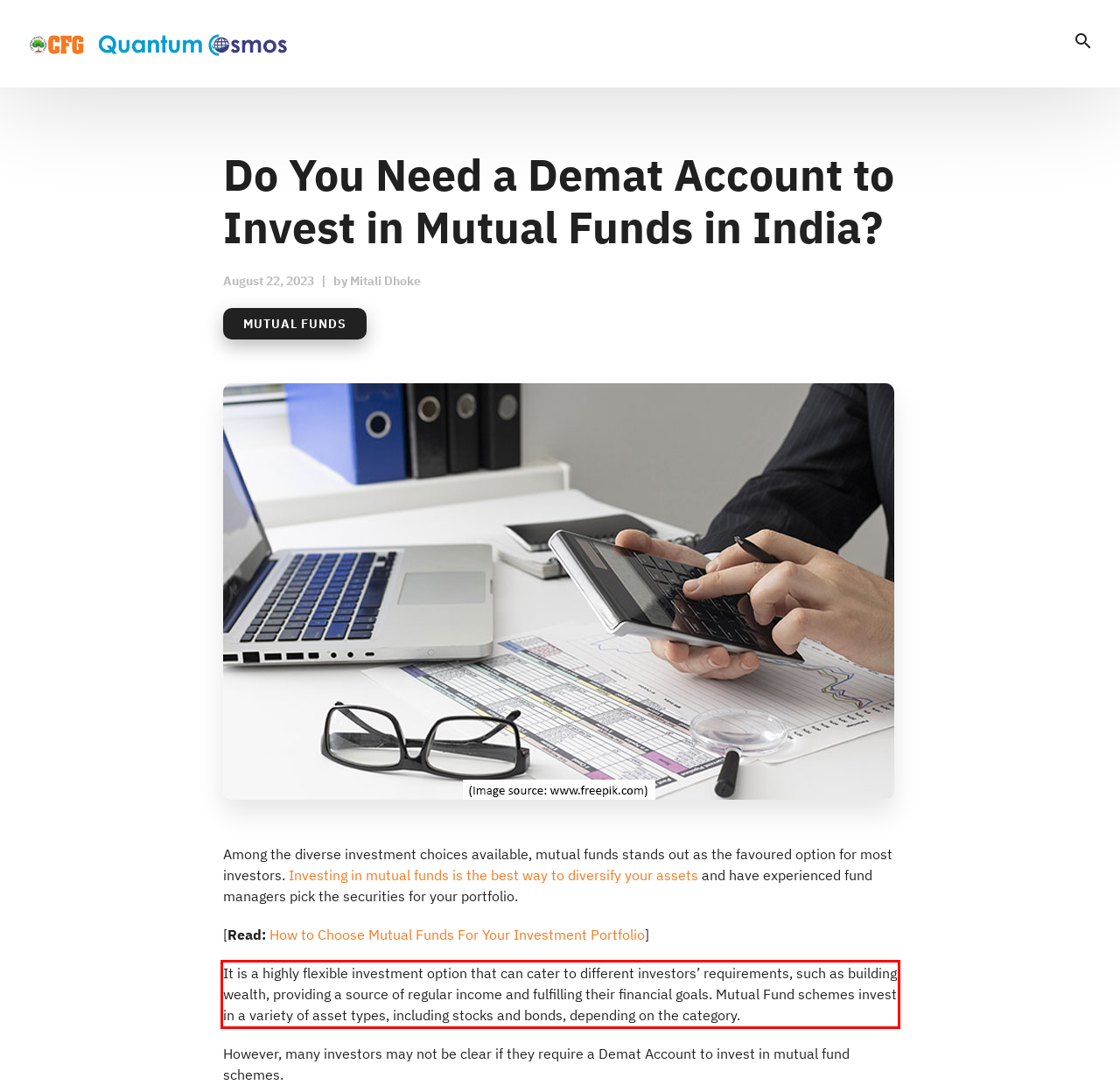From the screenshot of the webpage, locate the red bounding box and extract the text contained within that area.

It is a highly flexible investment option that can cater to different investors’ requirements, such as building wealth, providing a source of regular income and fulfilling their financial goals. Mutual Fund schemes invest in a variety of asset types, including stocks and bonds, depending on the category.